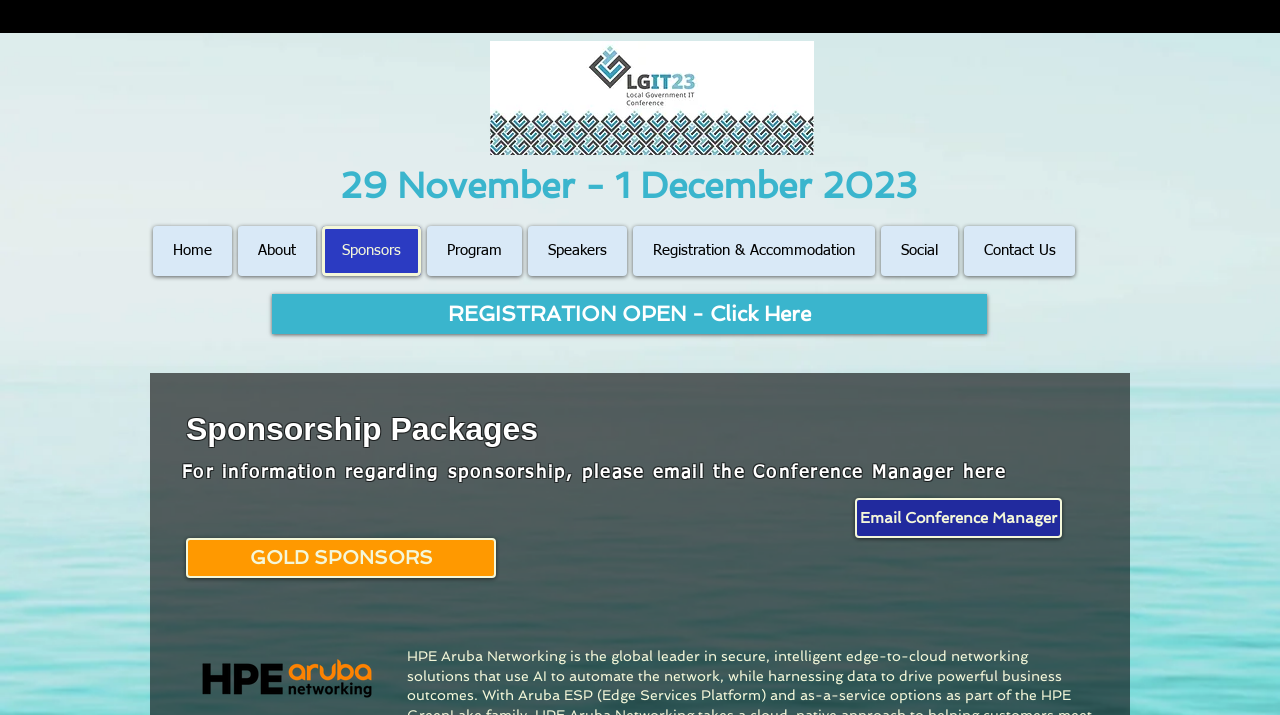Can you specify the bounding box coordinates for the region that should be clicked to fulfill this instruction: "Click on the Home link".

[0.12, 0.316, 0.181, 0.386]